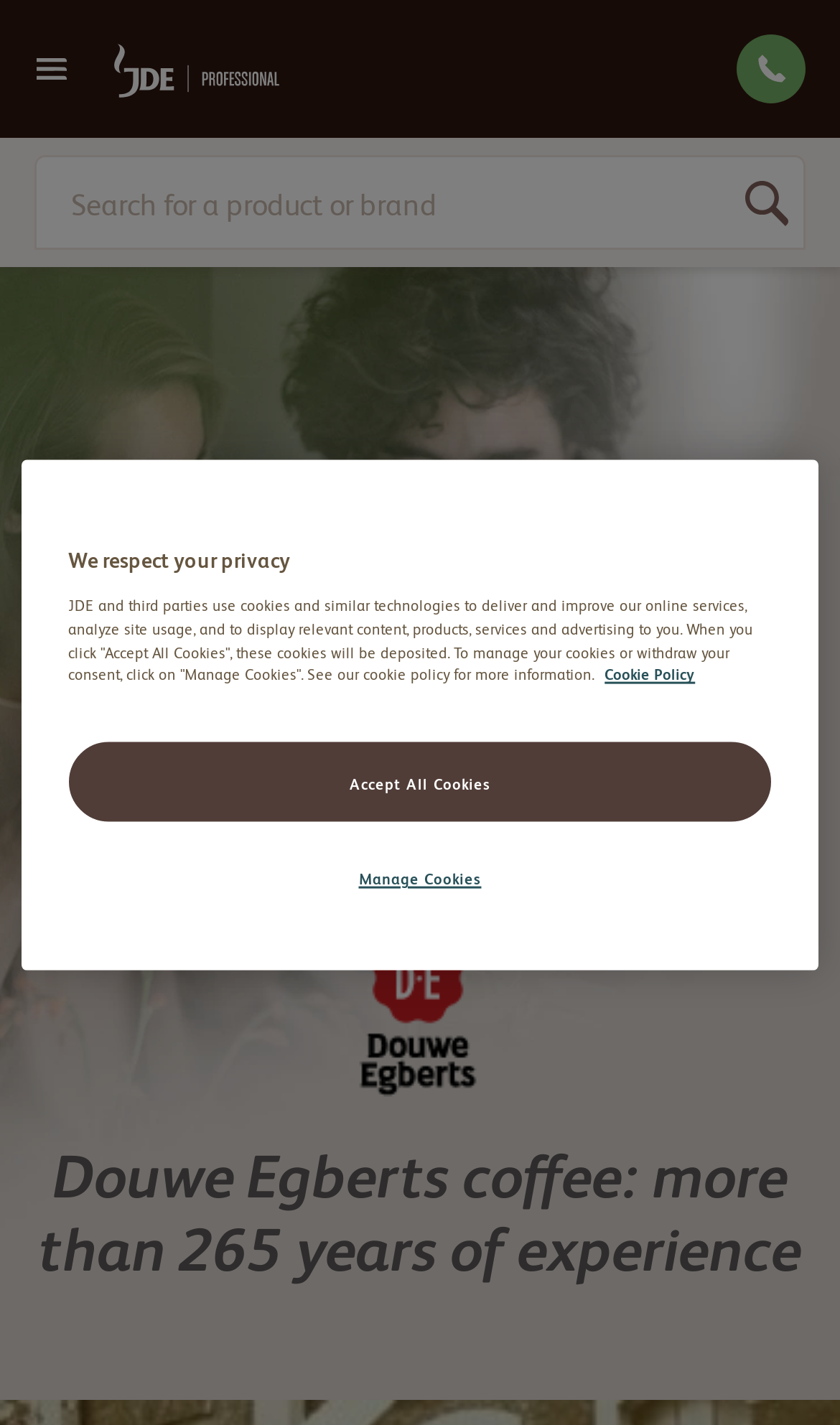Using the element description: "Accept All Cookies", determine the bounding box coordinates. The coordinates should be in the format [left, top, right, bottom], with values between 0 and 1.

[0.081, 0.521, 0.919, 0.577]